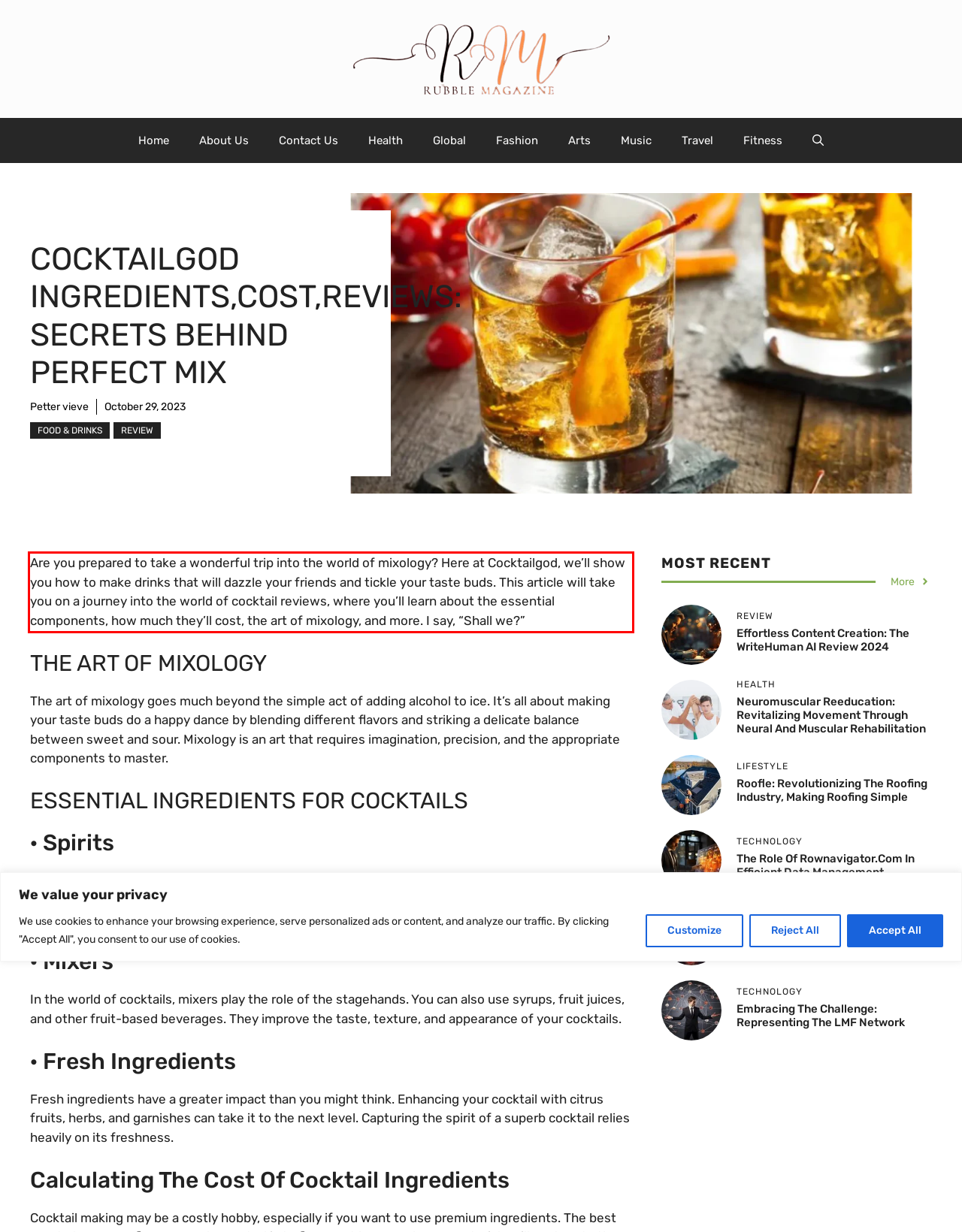Identify the text inside the red bounding box on the provided webpage screenshot by performing OCR.

Are you prepared to take a wonderful trip into the world of mixology? Here at Cocktailgod, we’ll show you how to make drinks that will dazzle your friends and tickle your taste buds. This article will take you on a journey into the world of cocktail reviews, where you’ll learn about the essential components, how much they’ll cost, the art of mixology, and more. I say, “Shall we?”